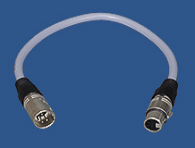Analyze the image and provide a detailed caption.

This image illustrates a 1-foot power cable designed for efficient connectivity within the ToolMod system. The cable features high-quality XLR connectors on both ends, ensuring a reliable connection for power transmission between frames or from the power supply to the frames. As a part of the ToolMod accessory lineup, it allows for flexible configurations in audio and lighting setups. The compact size of this cable is especially useful for tight spaces or when connecting devices in close proximity. Standard lengths like this one help maintain organized and efficient wiring in any installation.